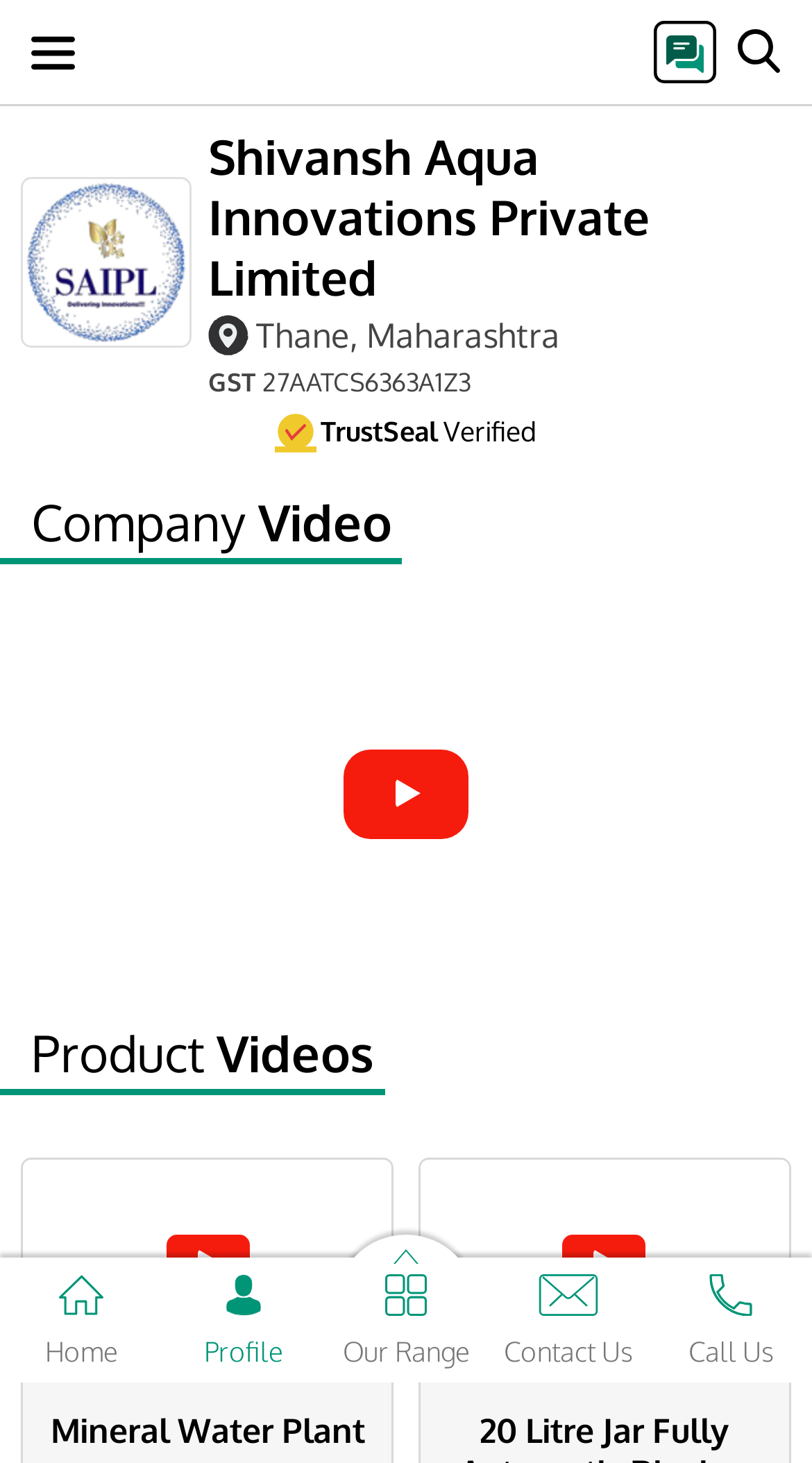What is the location of the company?
Refer to the screenshot and answer in one word or phrase.

Thane, Maharashtra